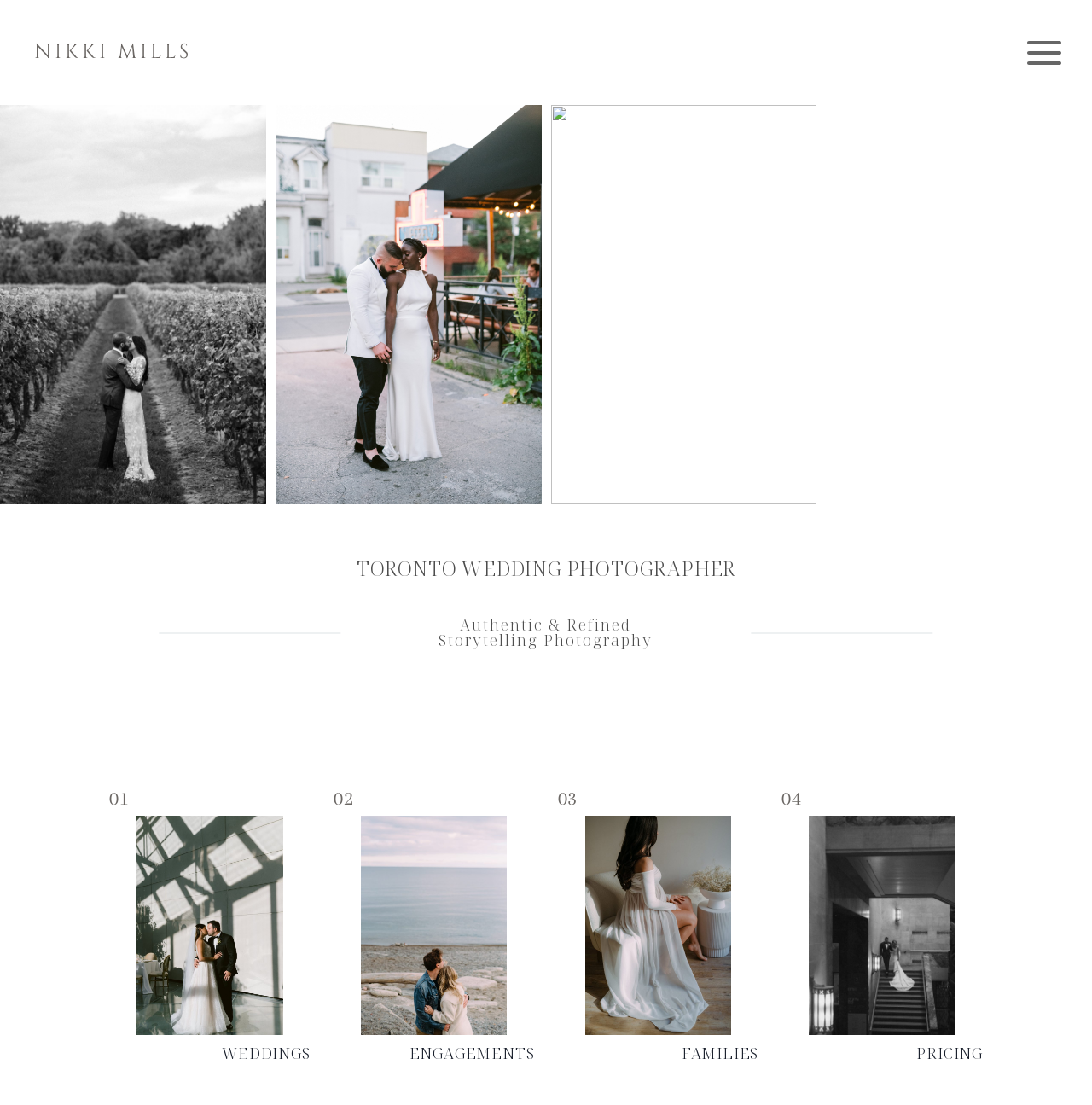What is the title of the second section?
Answer with a single word or phrase by referring to the visual content.

Authentic & Refined Storytelling Photography